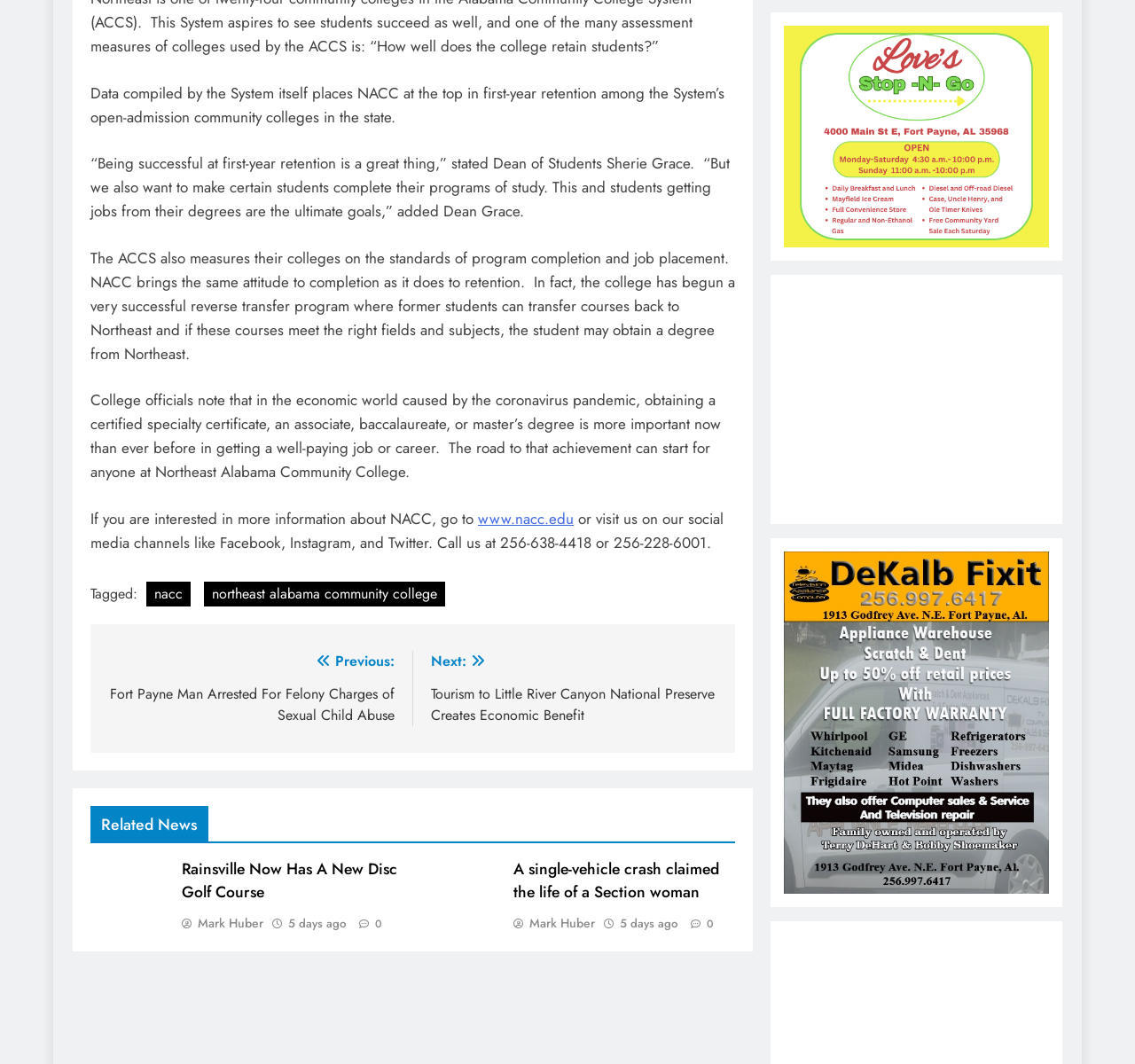What is the purpose of the reverse transfer program?
From the details in the image, provide a complete and detailed answer to the question.

The text states that 'the college has begun a very successful reverse transfer program where former students can transfer courses back to Northeast and if these courses meet the right fields and subjects, the student may obtain a degree from Northeast.' This implies that the purpose of the reverse transfer program is to allow students to obtain a degree from Northeast.